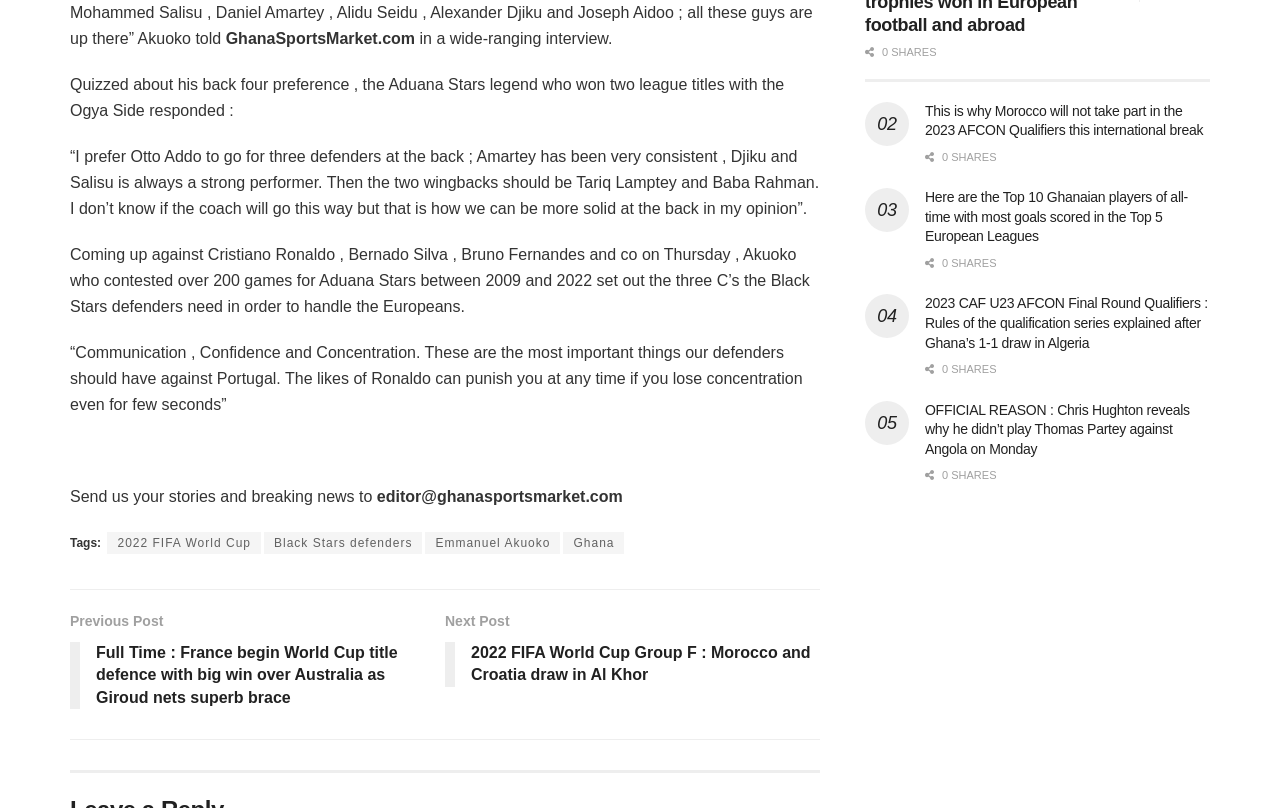Determine the bounding box coordinates in the format (top-left x, top-left y, bottom-right x, bottom-right y). Ensure all values are floating point numbers between 0 and 1. Identify the bounding box of the UI element described by: 2022 FIFA World Cup

[0.084, 0.658, 0.204, 0.685]